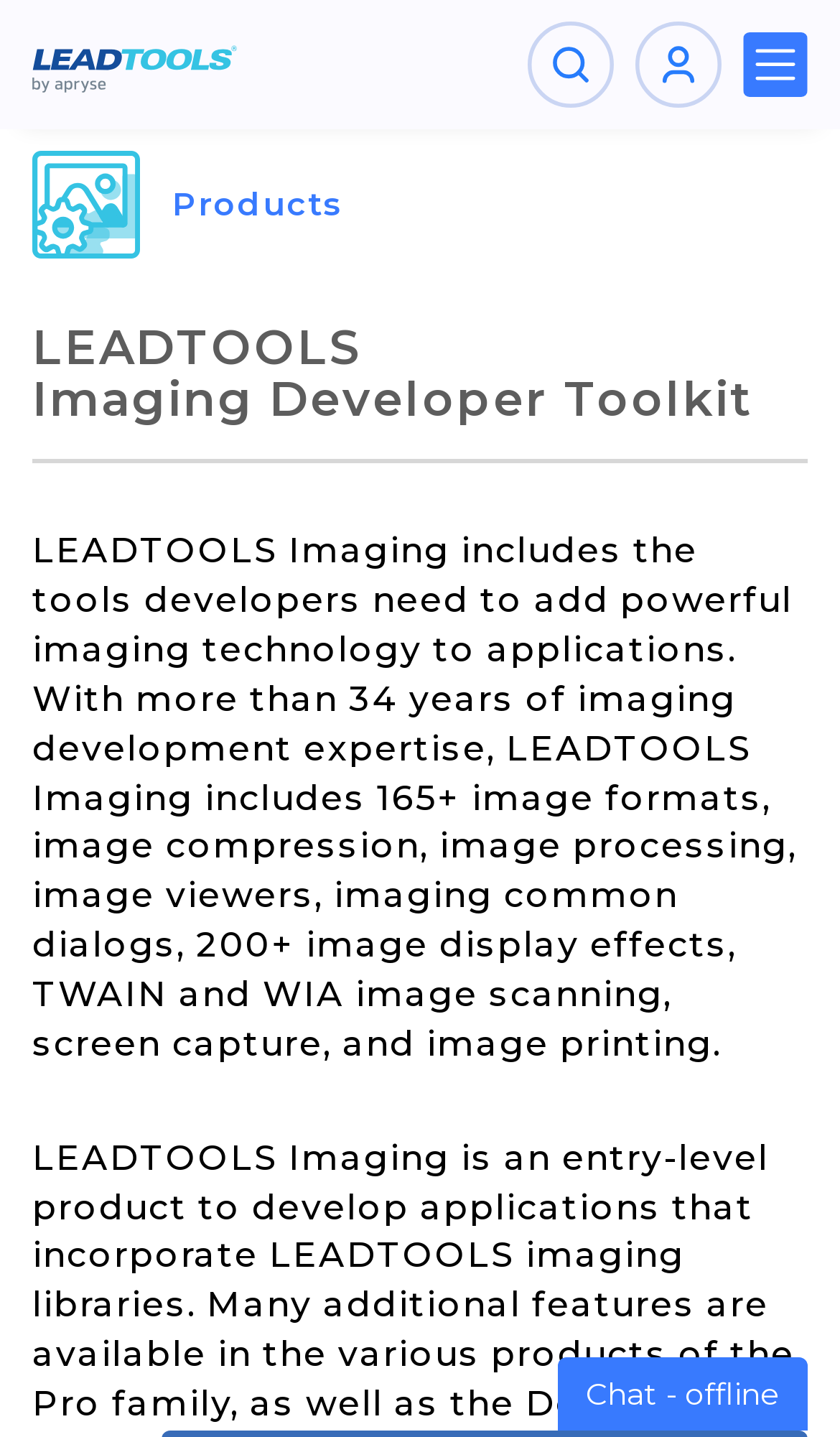Given the element description "Spectrum Plus", identify the bounding box of the corresponding UI element.

None